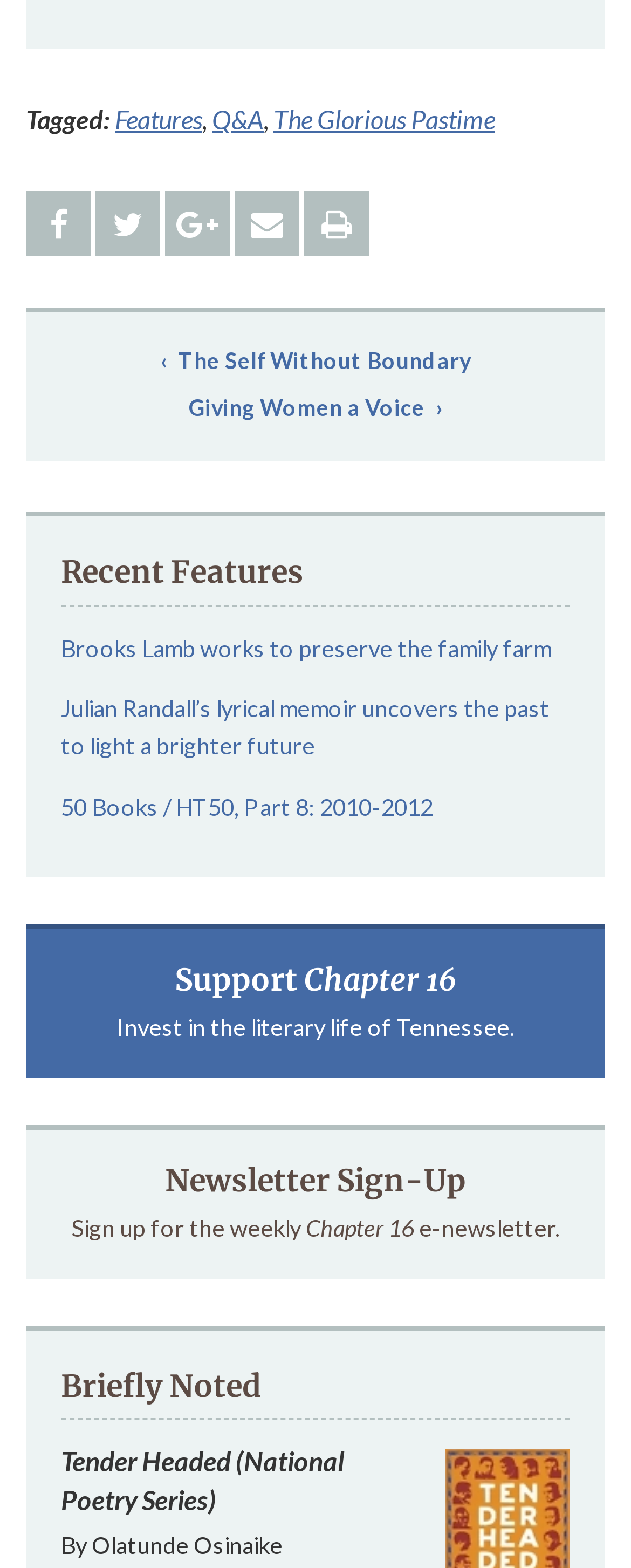How many icons are there above the 'Posts' navigation?
Please give a detailed and elaborate answer to the question based on the image.

I counted the number of links above the 'Posts' navigation section, which includes '', '', '', '', and ''. There are 5 icons in total.